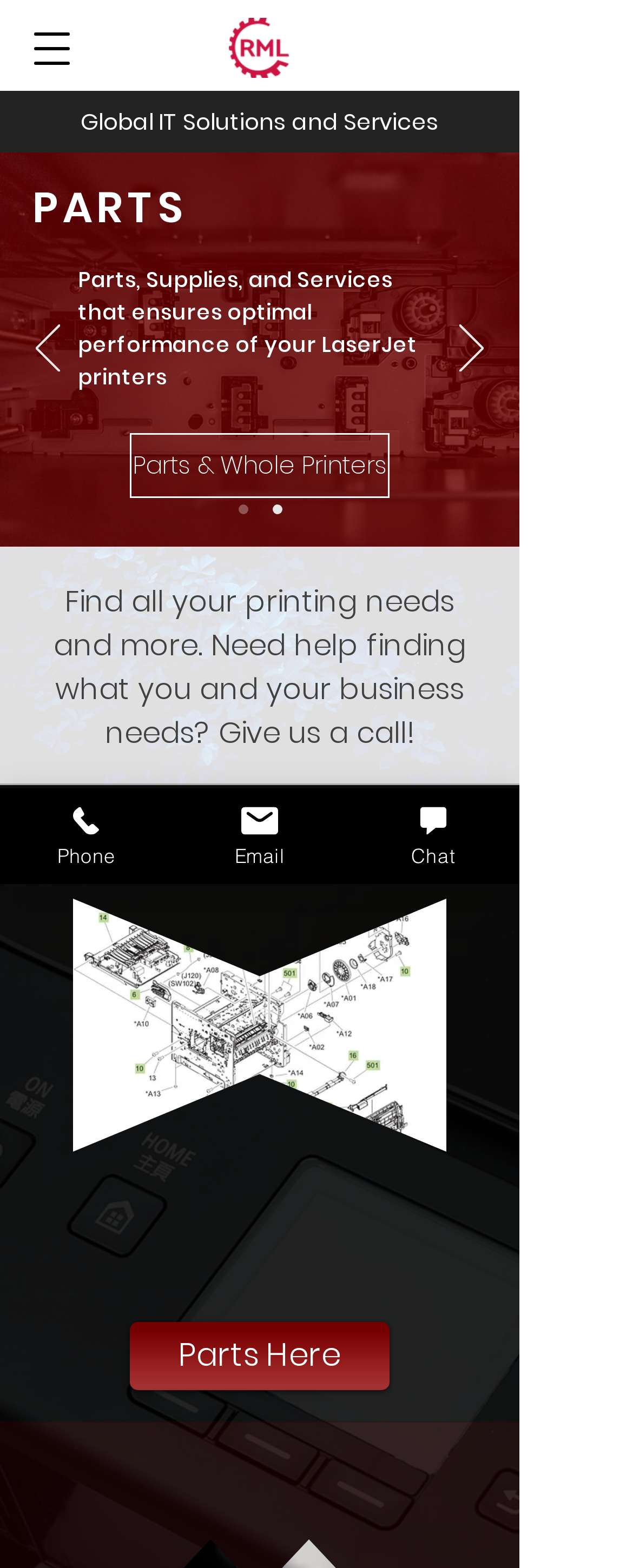Could you provide the bounding box coordinates for the portion of the screen to click to complete this instruction: "Go to parts and whole printers"?

[0.205, 0.276, 0.615, 0.317]